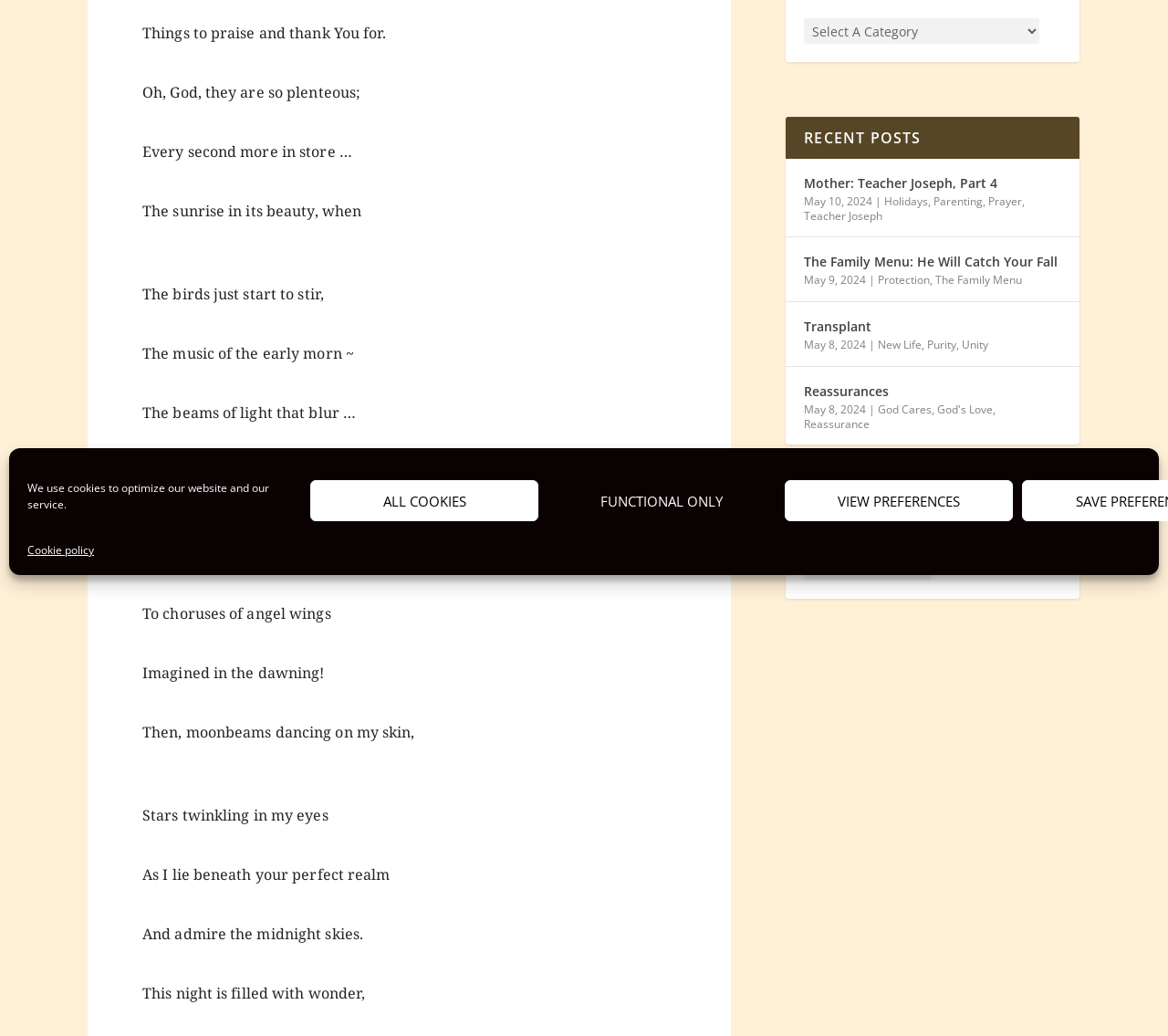For the given element description Unity, determine the bounding box coordinates of the UI element. The coordinates should follow the format (top-left x, top-left y, bottom-right x, bottom-right y) and be within the range of 0 to 1.

[0.824, 0.325, 0.846, 0.34]